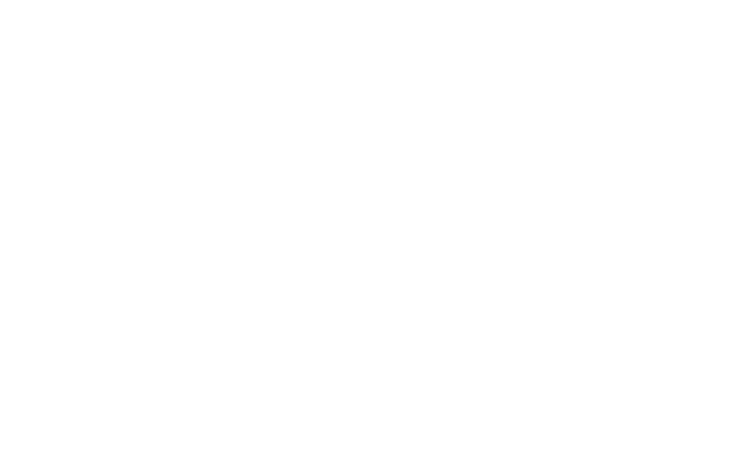Use a single word or phrase to respond to the question:
What type of design does the hotel feature?

Modern